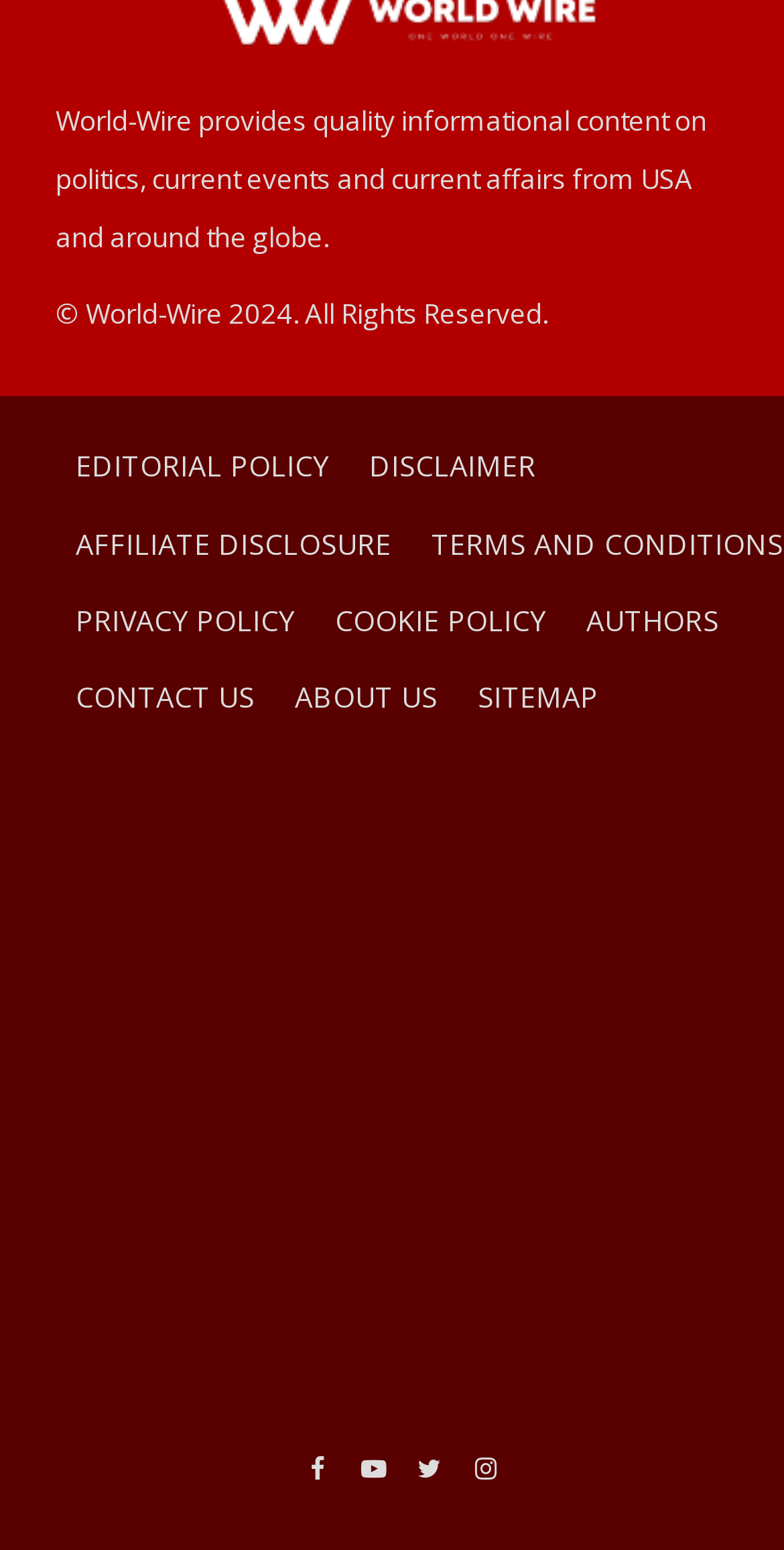Locate the bounding box coordinates of the element to click to perform the following action: 'View sitemap'. The coordinates should be given as four float values between 0 and 1, in the form of [left, top, right, bottom].

[0.583, 0.425, 0.788, 0.475]